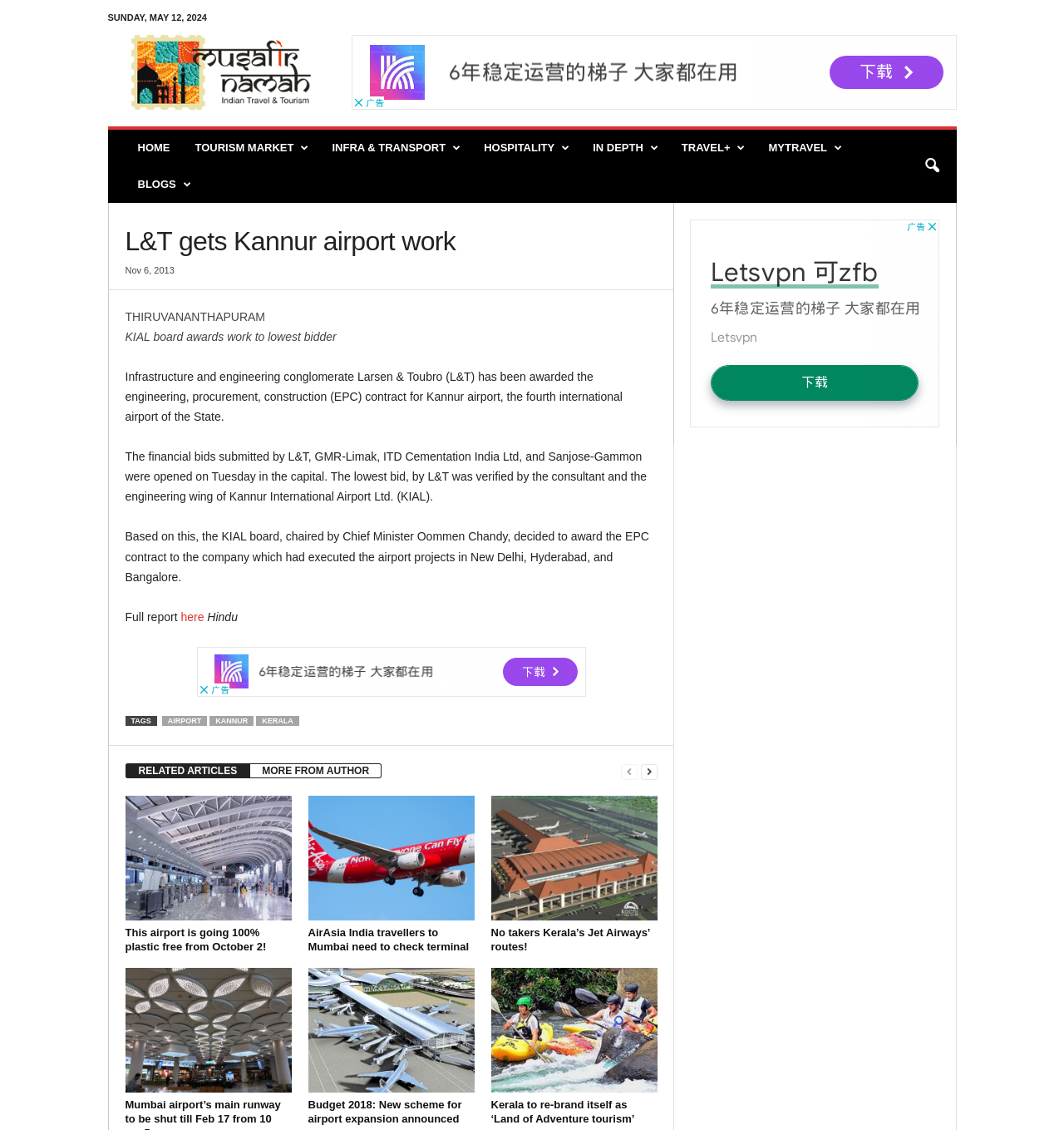Provide a thorough description of the webpage you see.

This webpage is an article from Musafir Namah, a travel-related website. At the top, there is a date "SUNDAY, MAY 12, 2024" and a logo of Musafir Namah with a link to the website's homepage. Below the logo, there is a navigation menu with links to various sections such as HOME, TOURISM MARKET, INFRA & TRANSPORT, HOSPITALITY, IN DEPTH, TRAVEL+, MYTRAVEL, and BLOGS. On the right side of the navigation menu, there is a search icon.

The main article is titled "L&T gets Kannur airport work" and has a heading with the same title. The article is dated "Nov 6, 2013" and has a brief summary of the content below the title. The article itself is divided into several paragraphs, describing how Larsen & Toubro (L&T) has been awarded the engineering, procurement, construction (EPC) contract for Kannur airport.

Below the article, there is a section titled "RELATED ARTICLES" with links to other related articles. There are also several links to other articles with images, including "mumbai airport-terminal 1", "This airport is going 100% plastic free from October 2!", "AirAsia India travellers to Mumbai need to check terminal", "kochi-airport-newterminal-", "No takers Kerala’s Jet Airways’ routes!", "mumbai airport", "dholera airport", "Budget 2018: New scheme for airport expansion announced", and "Kerala to re-brand itself as ‘Land of Adventure tourism’".

At the bottom of the page, there are links to previous and next pages, as well as an advertisement section. There are also several iframes with advertisements scattered throughout the page.